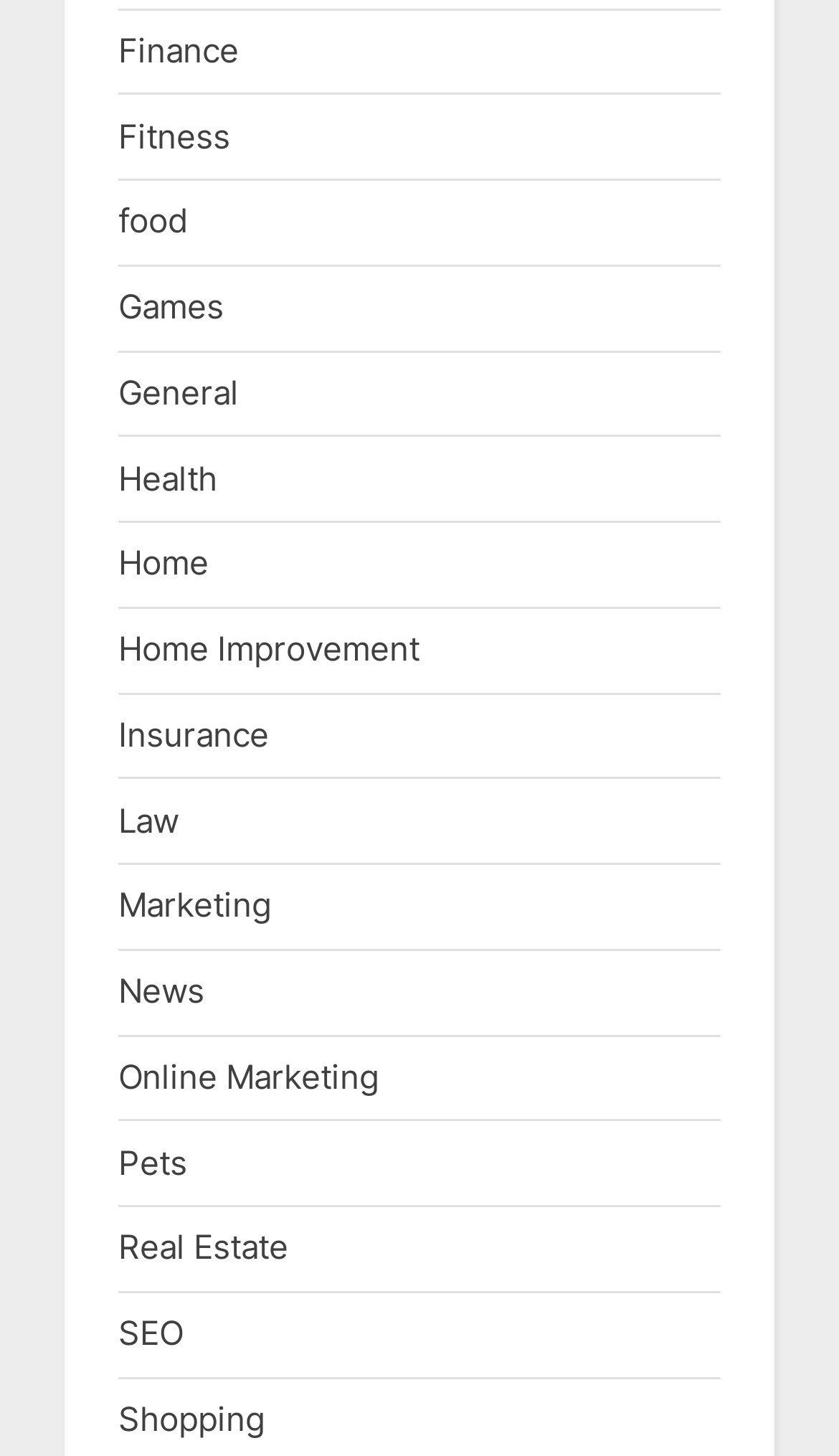Bounding box coordinates are given in the format (top-left x, top-left y, bottom-right x, bottom-right y). All values should be floating point numbers between 0 and 1. Provide the bounding box coordinate for the UI element described as: Home Improvement

[0.141, 0.432, 0.5, 0.46]